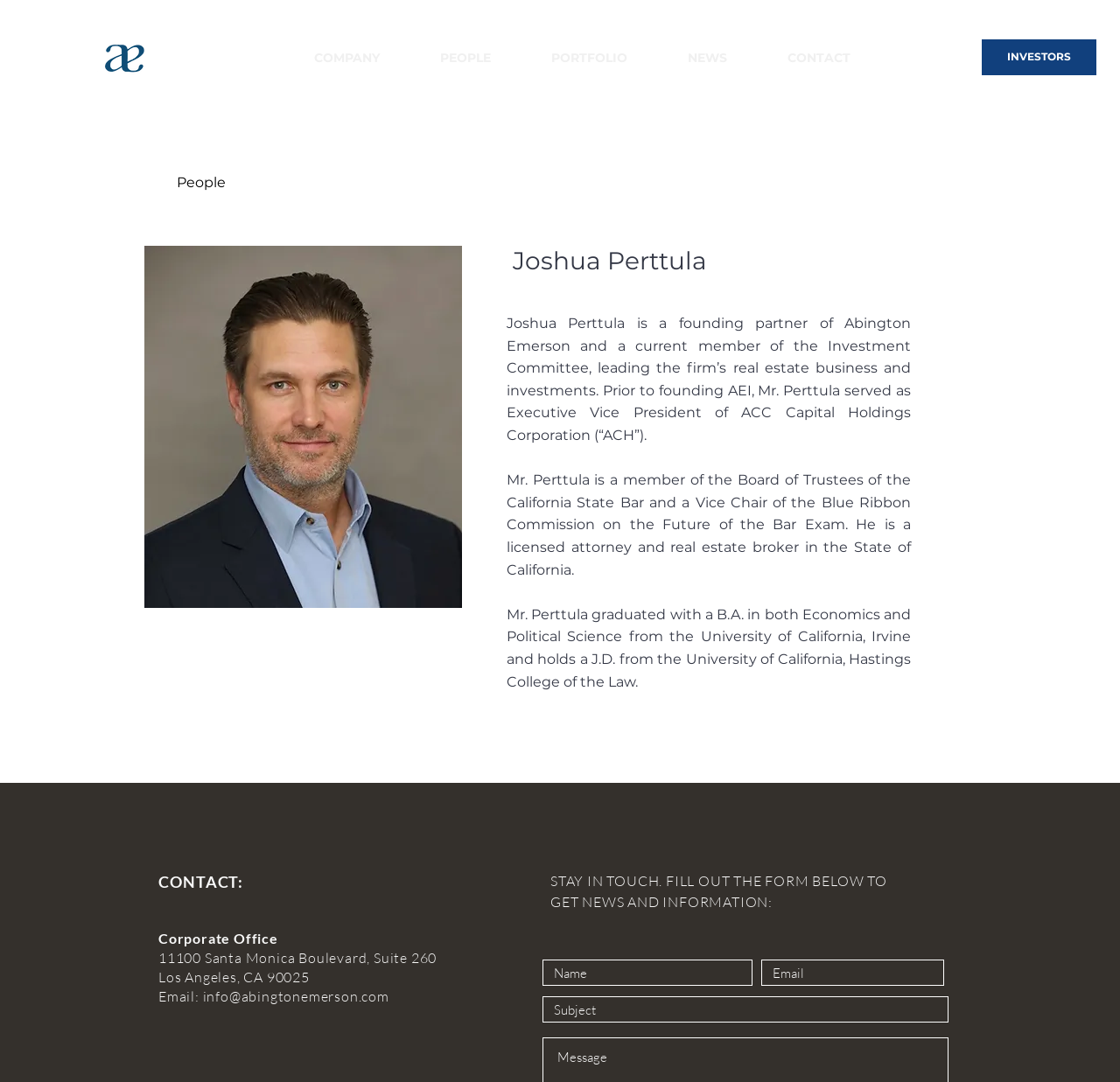Look at the image and give a detailed response to the following question: What is the address of Abington Emerson's Corporate Office?

The address is mentioned in the CONTACT section of the webpage, which provides the corporate office address as 11100 Santa Monica Boulevard, Suite 260, Los Angeles, CA 90025.